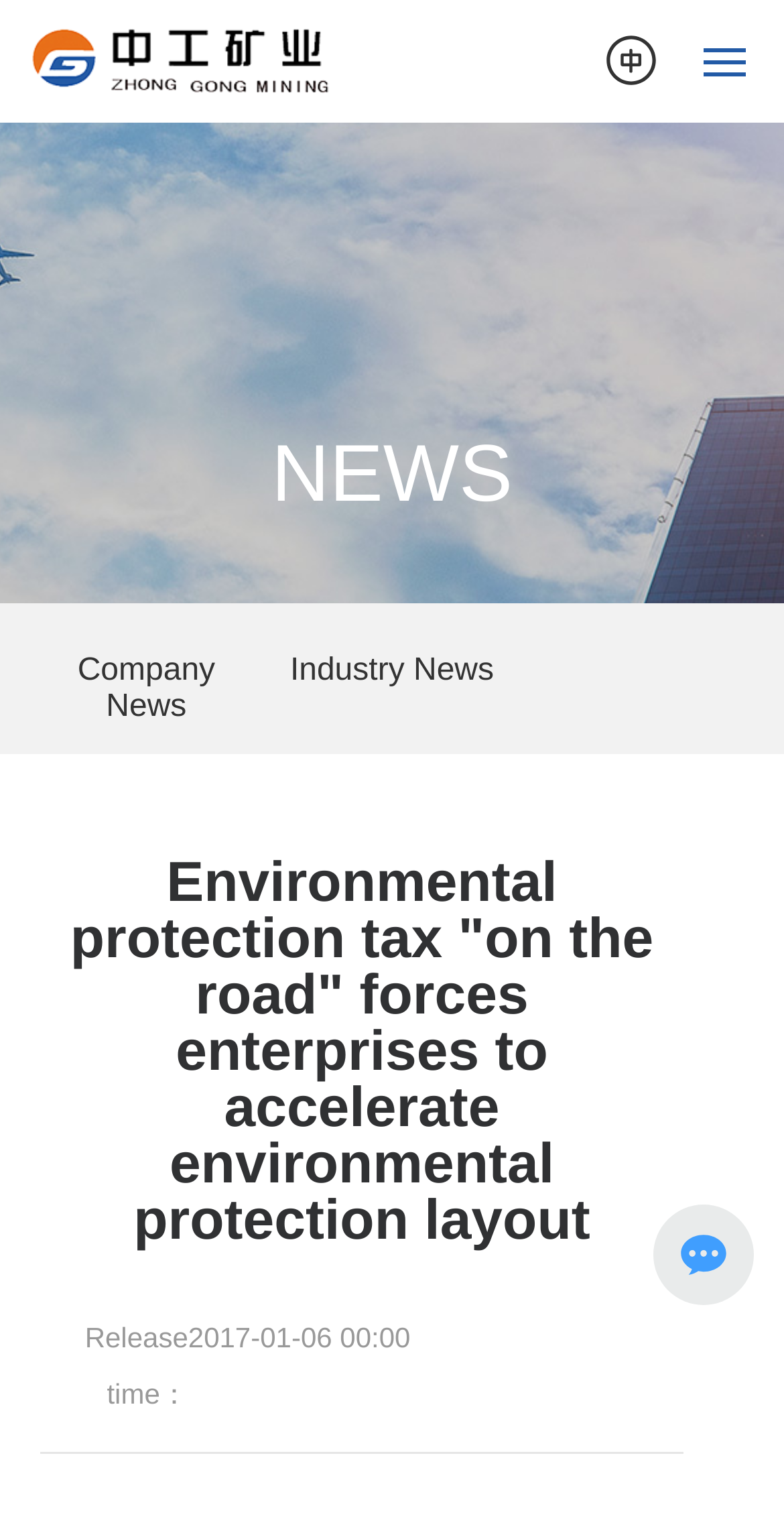Identify the bounding box coordinates for the region to click in order to carry out this instruction: "Click the Home link". Provide the coordinates using four float numbers between 0 and 1, formatted as [left, top, right, bottom].

[0.051, 0.099, 0.949, 0.128]